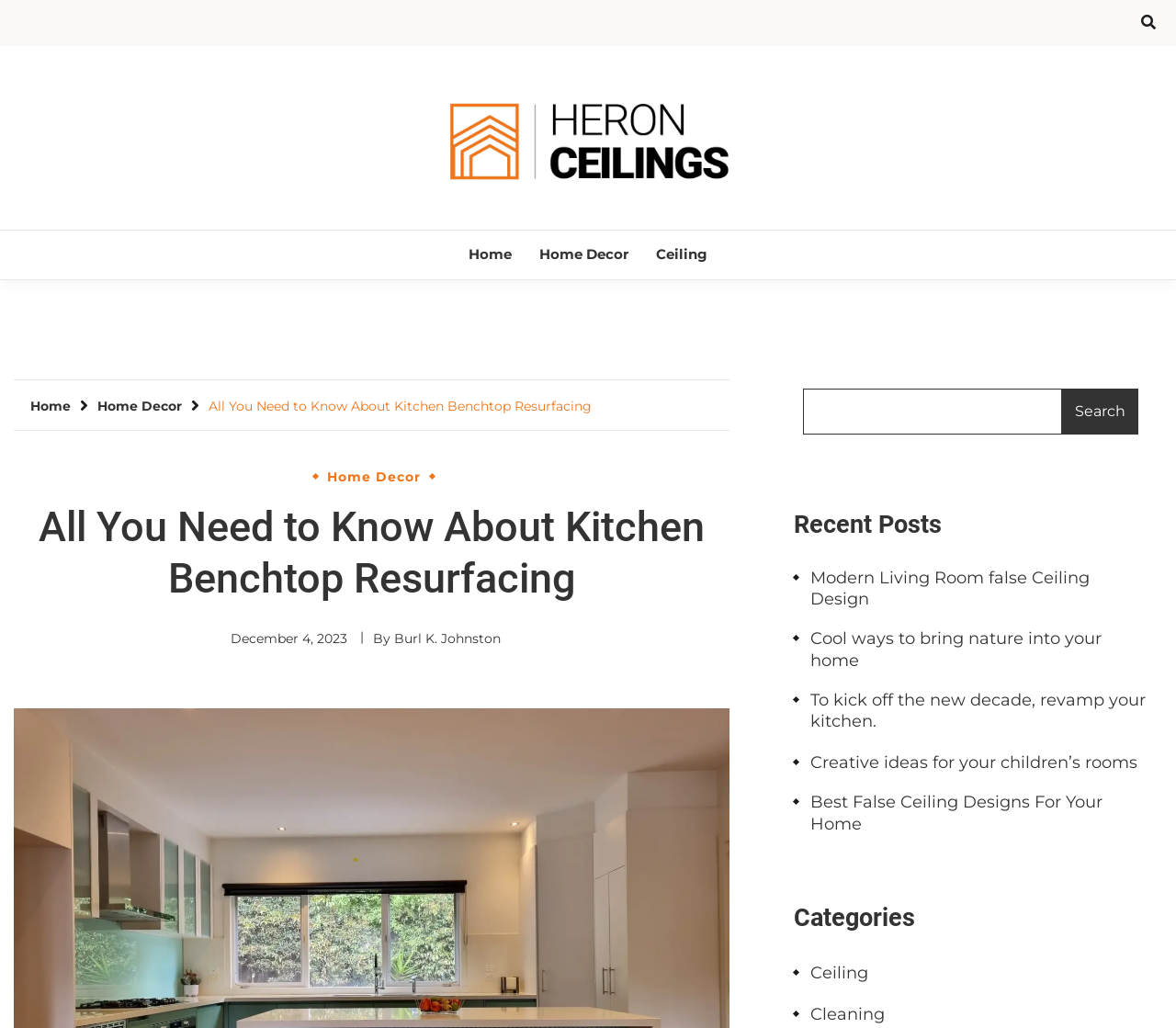Specify the bounding box coordinates of the area that needs to be clicked to achieve the following instruction: "Search for something".

[0.675, 0.369, 0.976, 0.431]